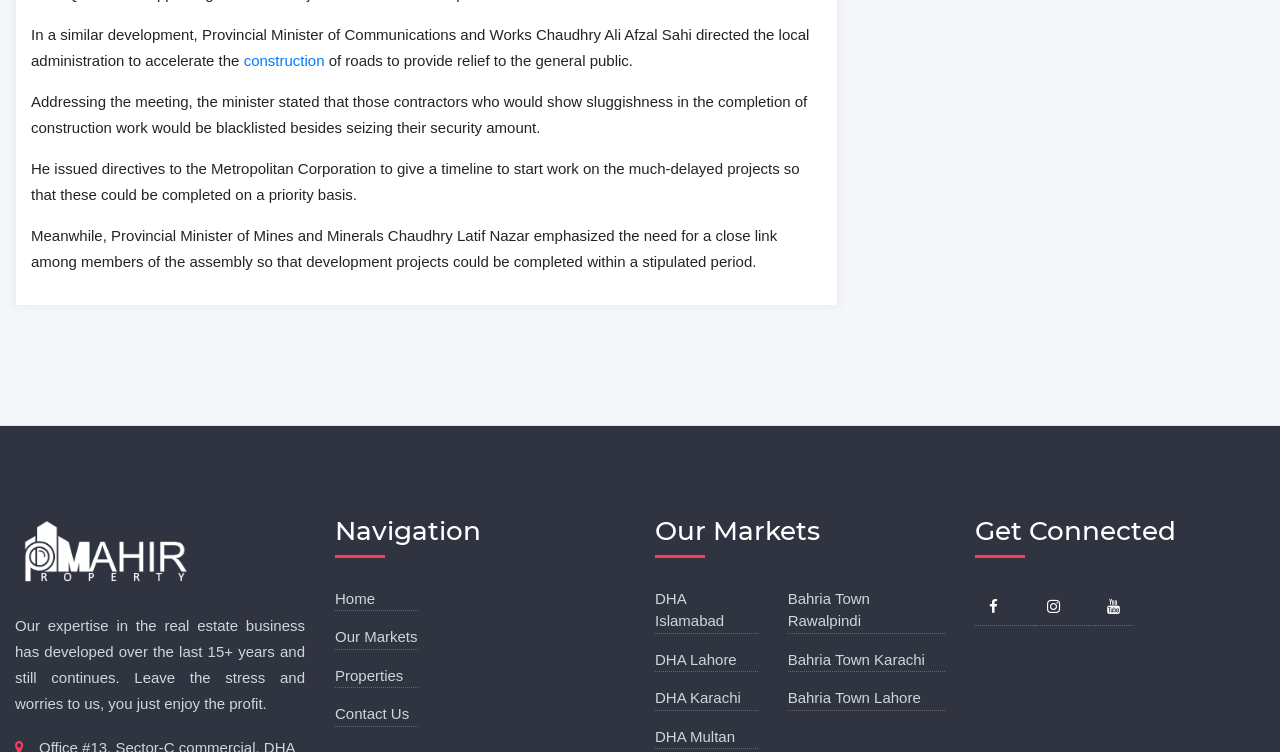What is the name of the company mentioned in the webpage?
Please answer the question with a detailed and comprehensive explanation.

This answer can be obtained by reading the text present near the image, which mentions 'Our expertise in the real estate business has developed over the last 15+ years and still continues. Leave the stress and worries to us, you just enjoy the profit.' and has an image with the text 'netcom'.